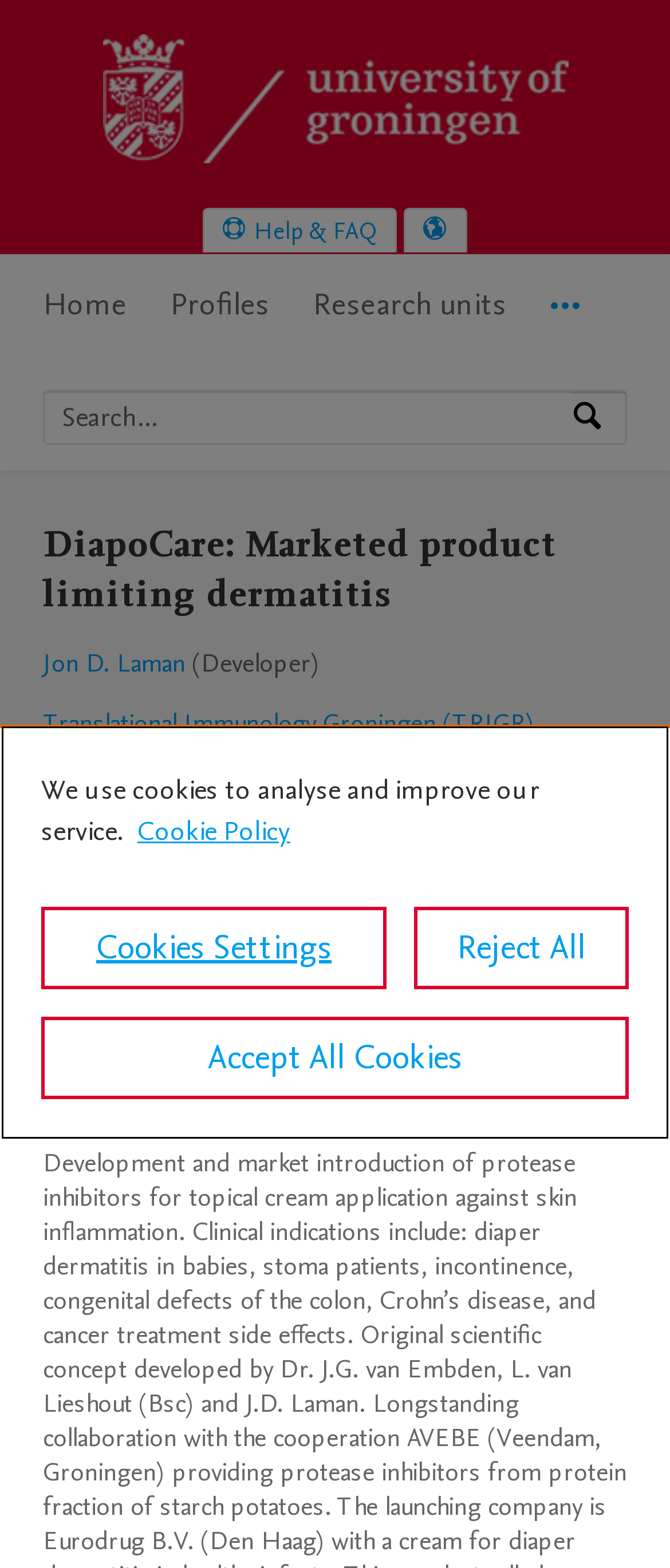Generate a comprehensive description of the webpage content.

The webpage is about DiapoCare, a marketed product limiting dermatitis, and is part of the University of Groningen research portal. At the top left corner, there is a logo of the University of Groningen research portal, accompanied by a link to the portal's home page. Below the logo, there are three "Skip to" links: "Skip to main navigation", "Skip to search", and "Skip to main content".

On the top right side, there are links to "Help & FAQ" and a language selection button. Below these links, there is a main navigation menu with five menu items: "Home", "Profiles", "Research units", and "More navigation options".

In the middle of the page, there is a search bar with a placeholder text "Search by expertise, name or affiliation" and a search button. Above the search bar, there is a heading "DiapoCare: Marketed product limiting dermatitis". Below the heading, there is information about the product, including the developer's name, "Jon D. Laman", and the research unit, "Translational Immunology Groningen (TRIGR)".

Further down, there are details about the research output, including the type, "Non-textual form", and the category, "Digital or Visual Products". There is also an "Academic" section with two menu items: "Overview" and "More navigation options".

Below the research output section, there is an "Abstract" heading, but the content is not provided. At the bottom of the page, there is a cookie banner with a privacy alert dialog. The dialog provides information about the use of cookies and offers options to adjust cookie settings, reject all cookies, or accept all cookies.